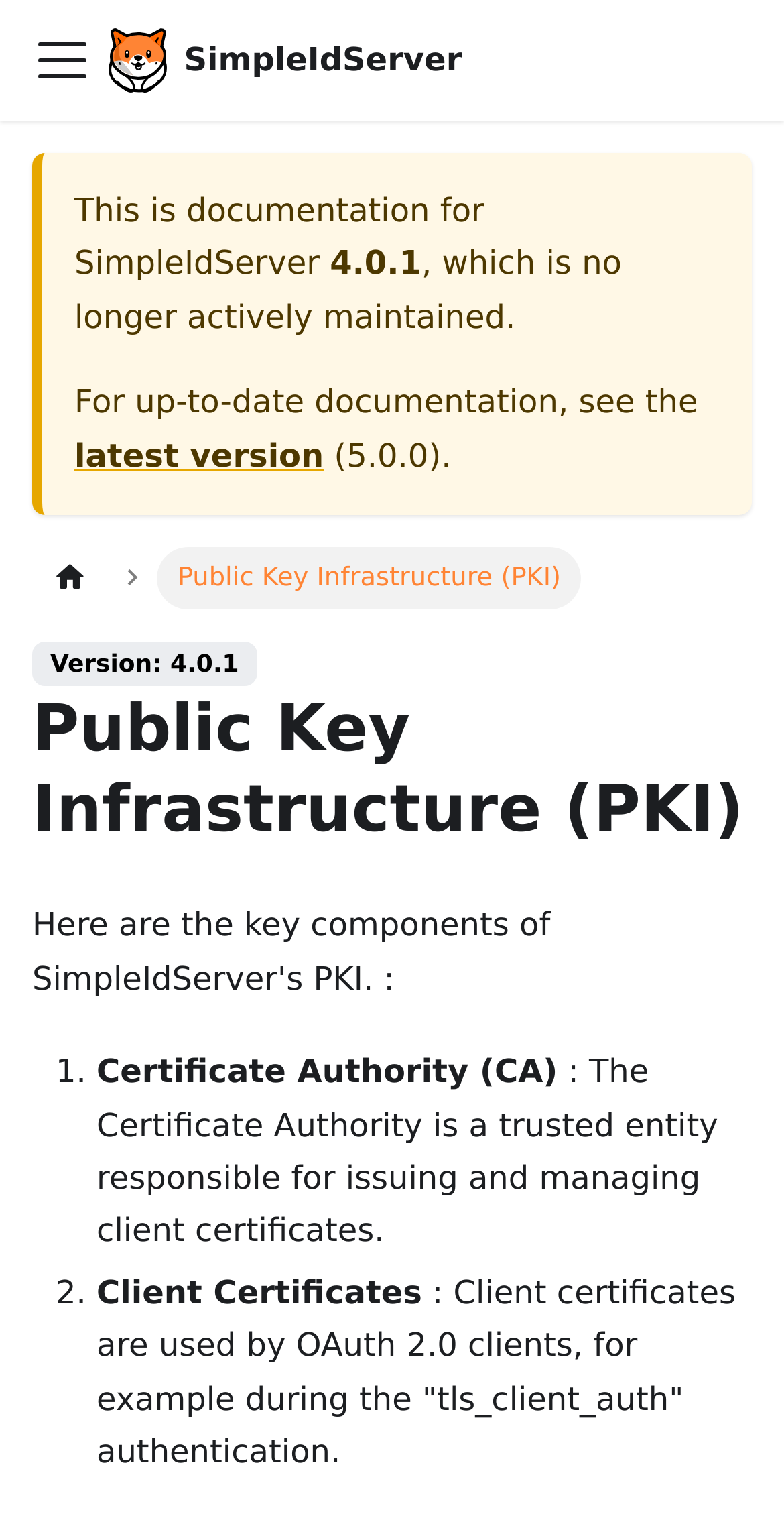Examine the image carefully and respond to the question with a detailed answer: 
What is the alternative version of SimpleIdServer for up-to-date documentation?

I found this information by reading the alert box at the top of the page, which mentions that the current version is 4.0.1, but it's no longer actively maintained, and suggests looking at the latest version, which is 5.0.0, for up-to-date documentation.